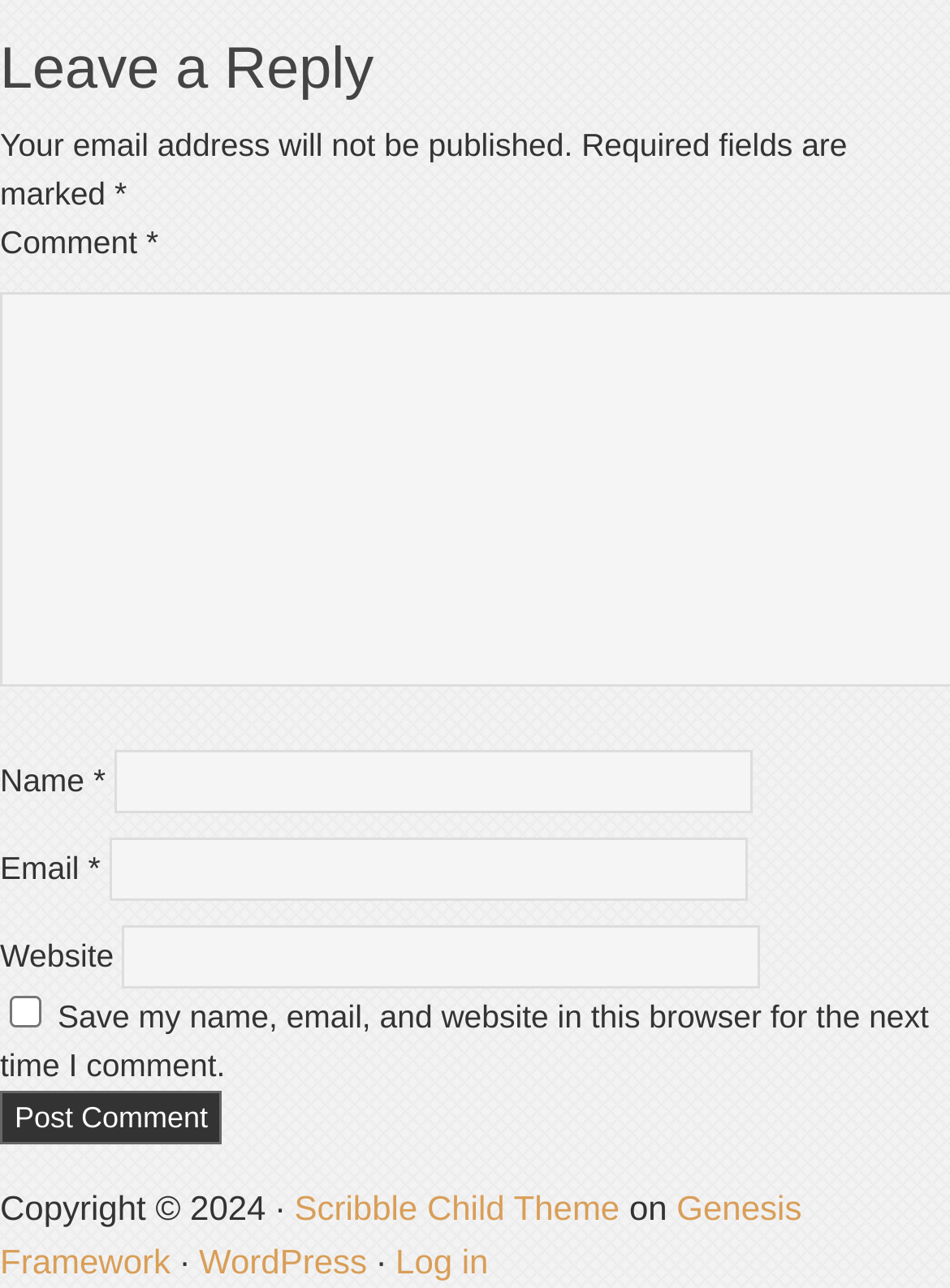Look at the image and write a detailed answer to the question: 
What is the purpose of the comment section?

The webpage has a heading 'Leave a Reply' and several input fields for name, email, website, and comment, indicating that the purpose of this section is to allow users to leave a reply or comment on the webpage.